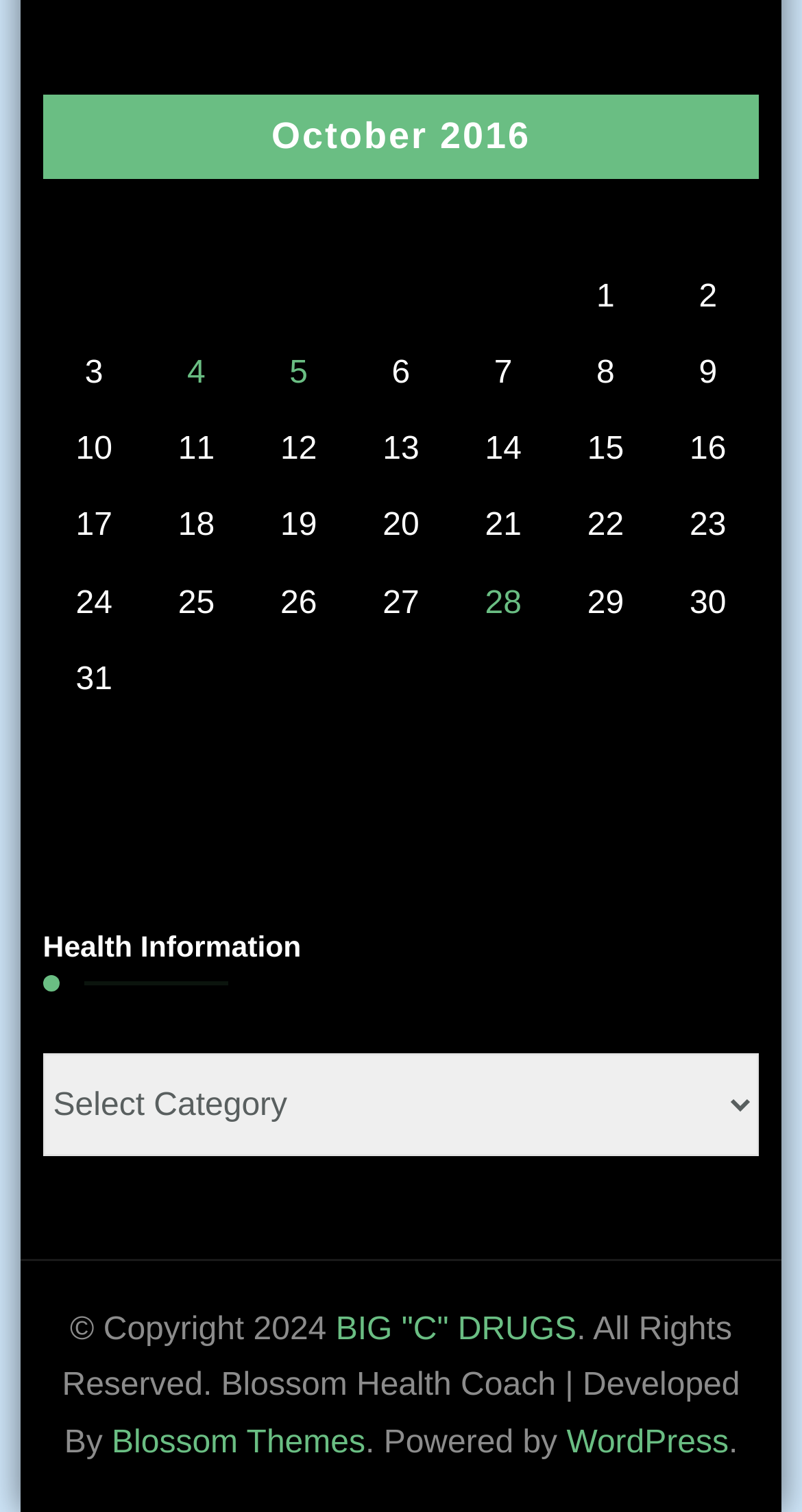Find the bounding box coordinates for the HTML element specified by: "4".

[0.233, 0.236, 0.256, 0.259]